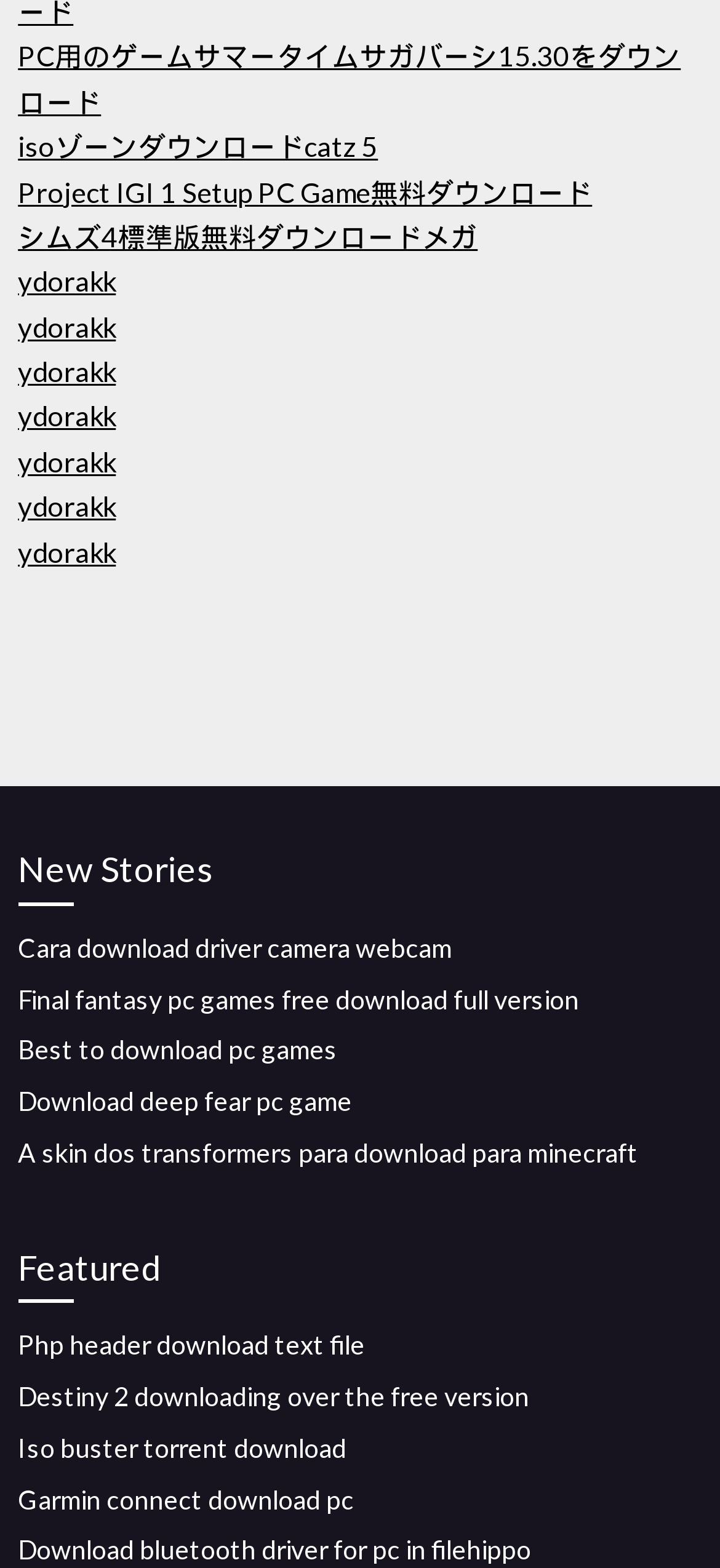Answer the question with a single word or phrase: 
How many links are there under 'New Stories'?

8